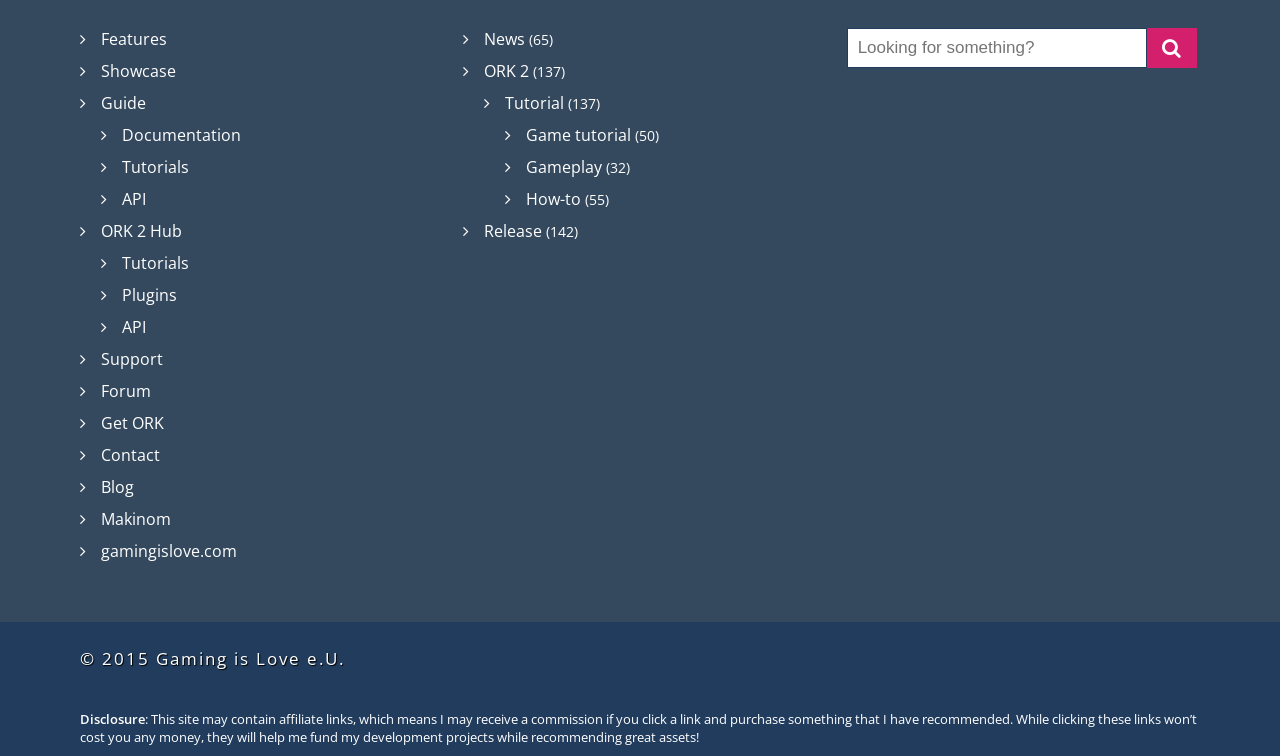Respond to the question with just a single word or phrase: 
What is the purpose of the textbox?

Search